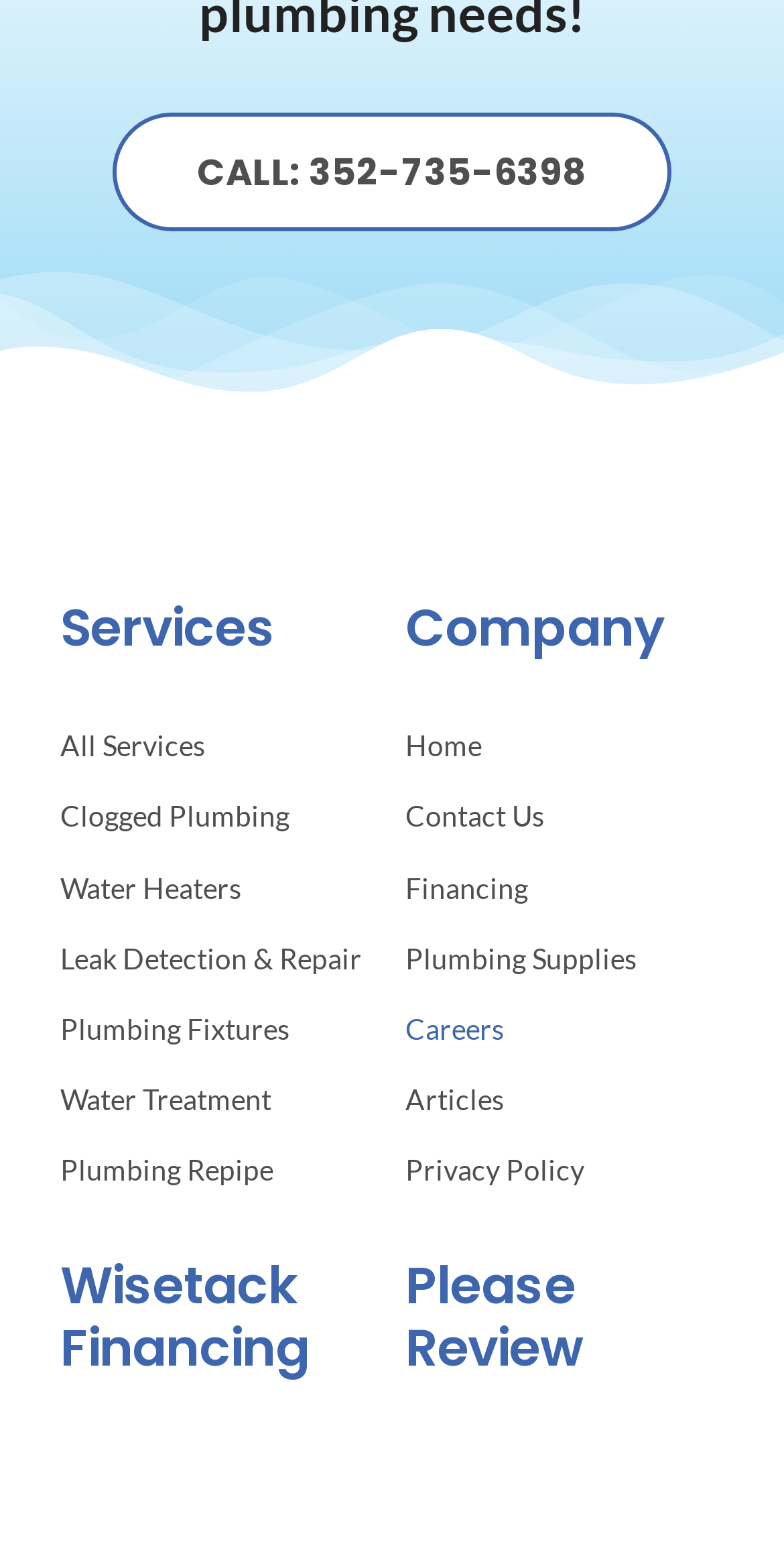What is the company information section?
Using the picture, provide a one-word or short phrase answer.

Plumber Footer Information Menu